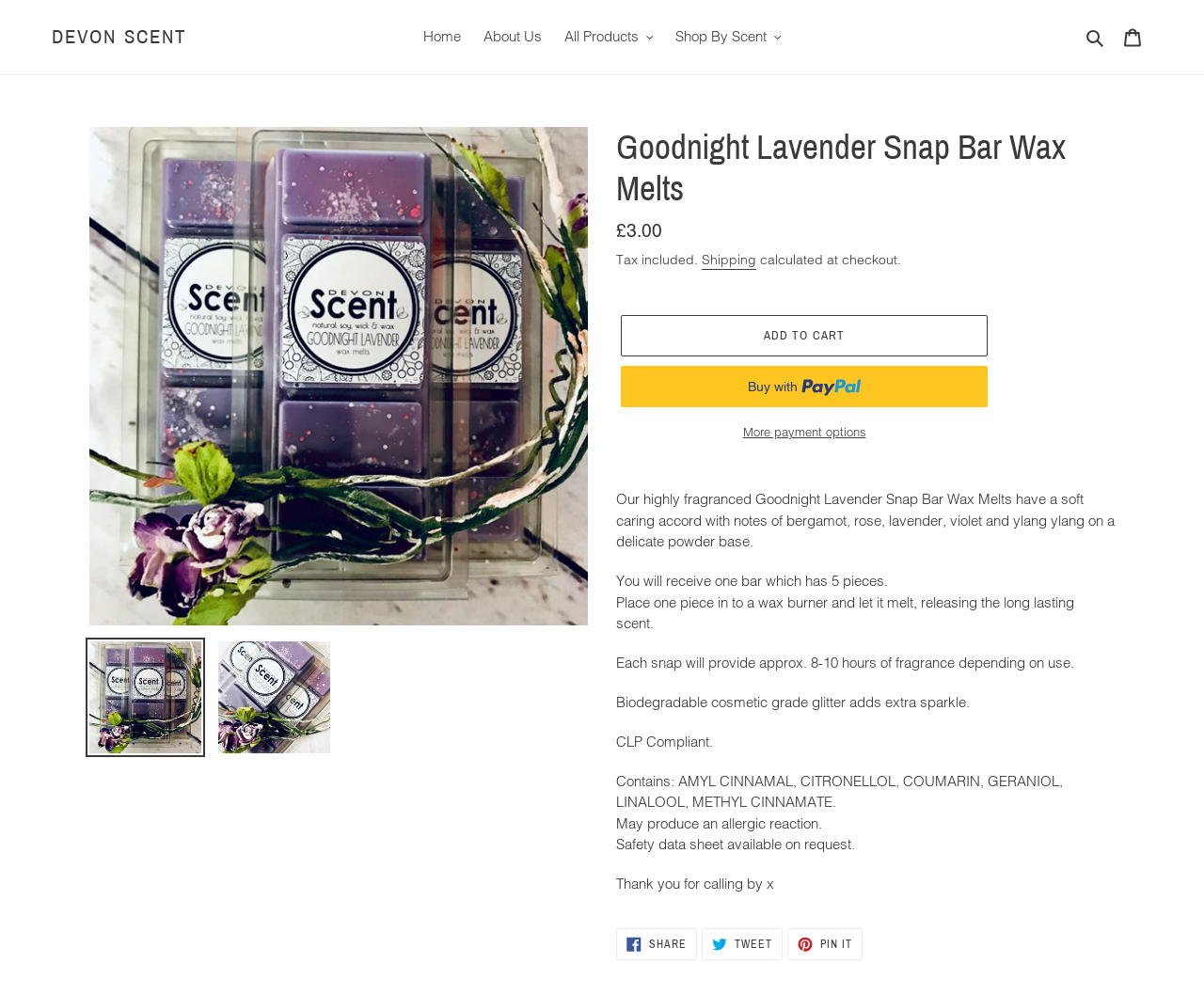Extract the main heading text from the webpage.

Goodnight Lavender Snap Bar Wax Melts